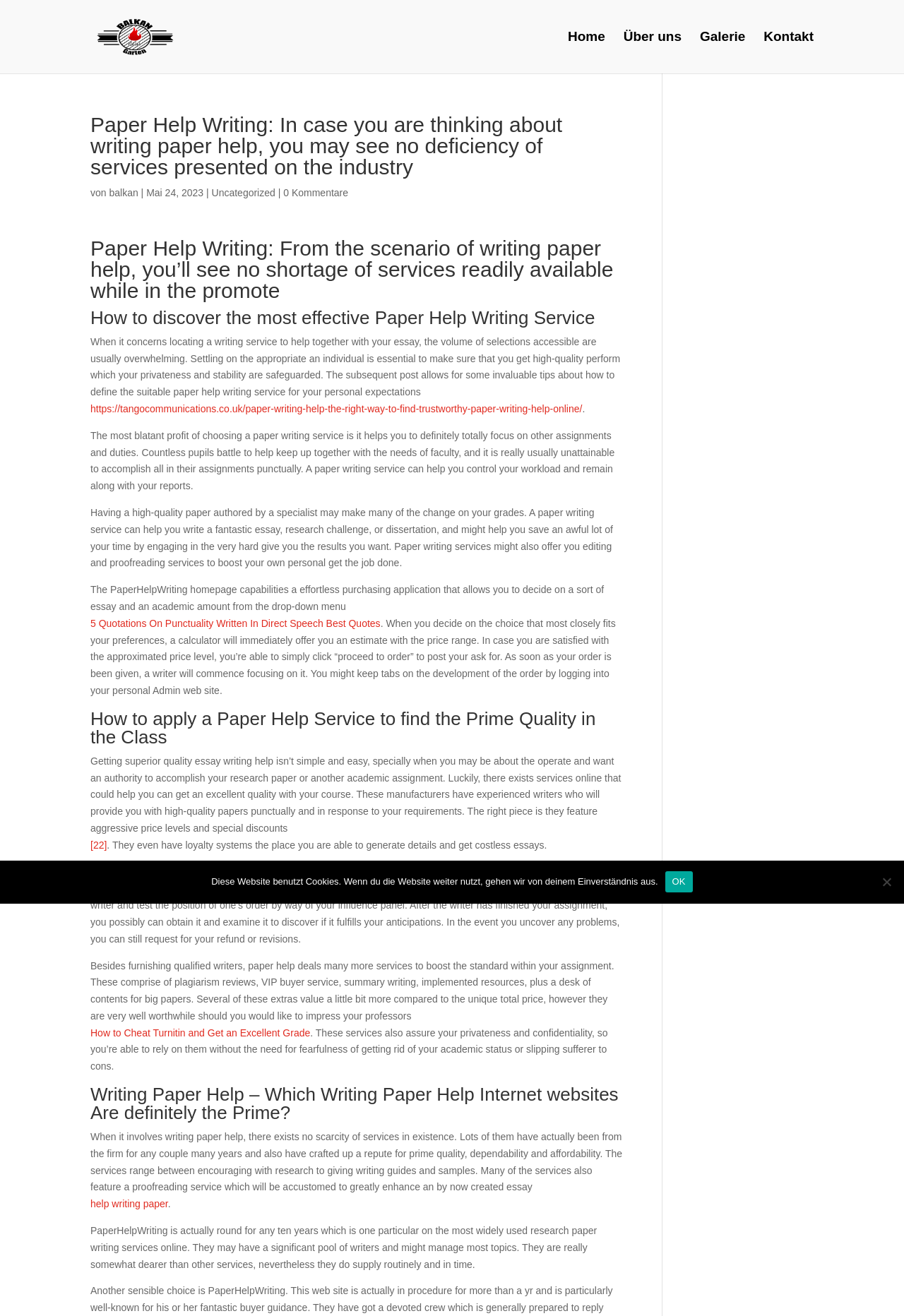How many links are there in the top navigation bar?
Can you provide an in-depth and detailed response to the question?

The top navigation bar has four links: 'Home', 'Über uns', 'Galerie', and 'Kontakt'. These links are located at the top of the webpage, and their bounding box coordinates indicate that they are positioned horizontally next to each other.